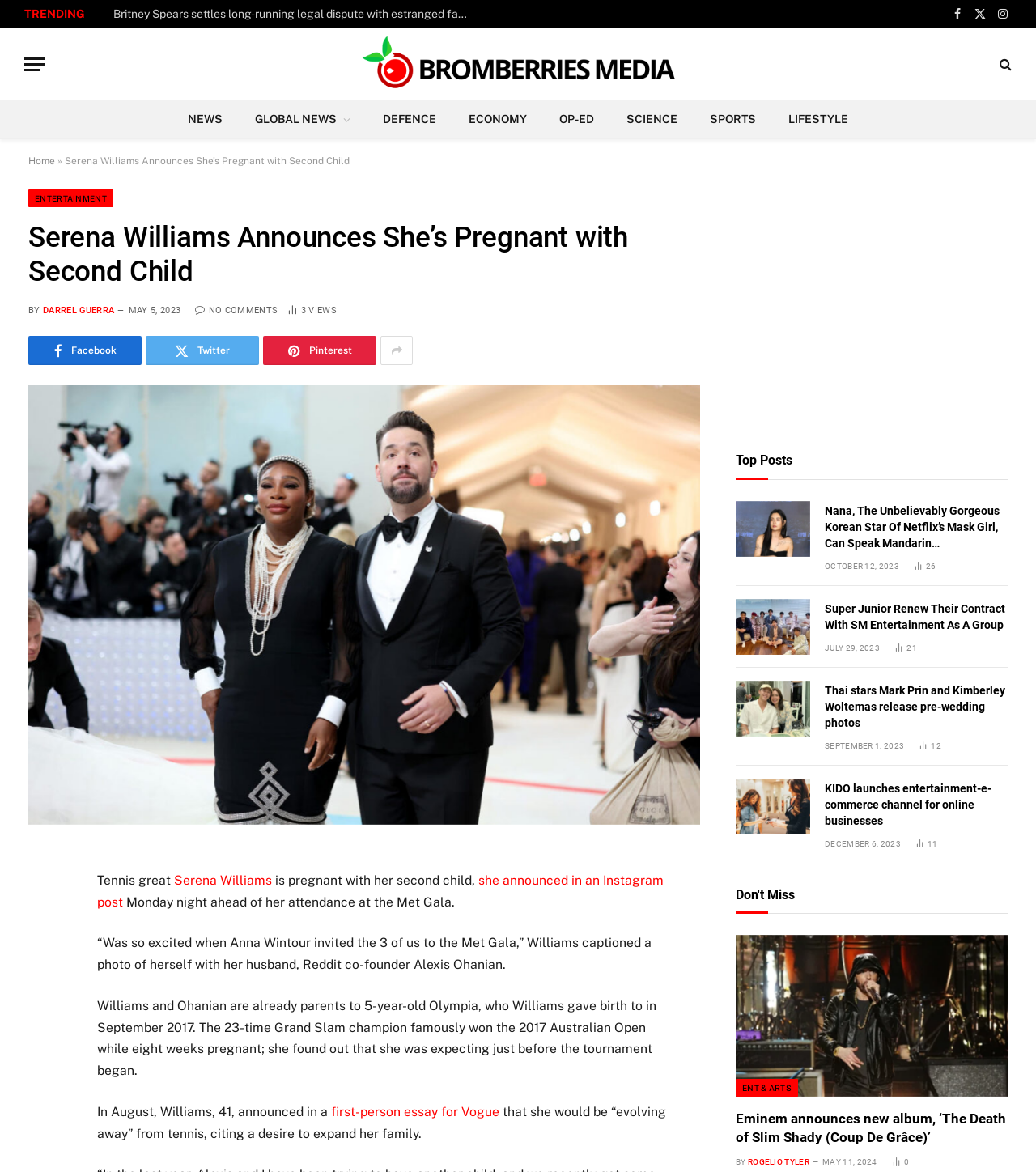Give a concise answer using only one word or phrase for this question:
How old is Serena Williams' child, Olympia?

5 years old